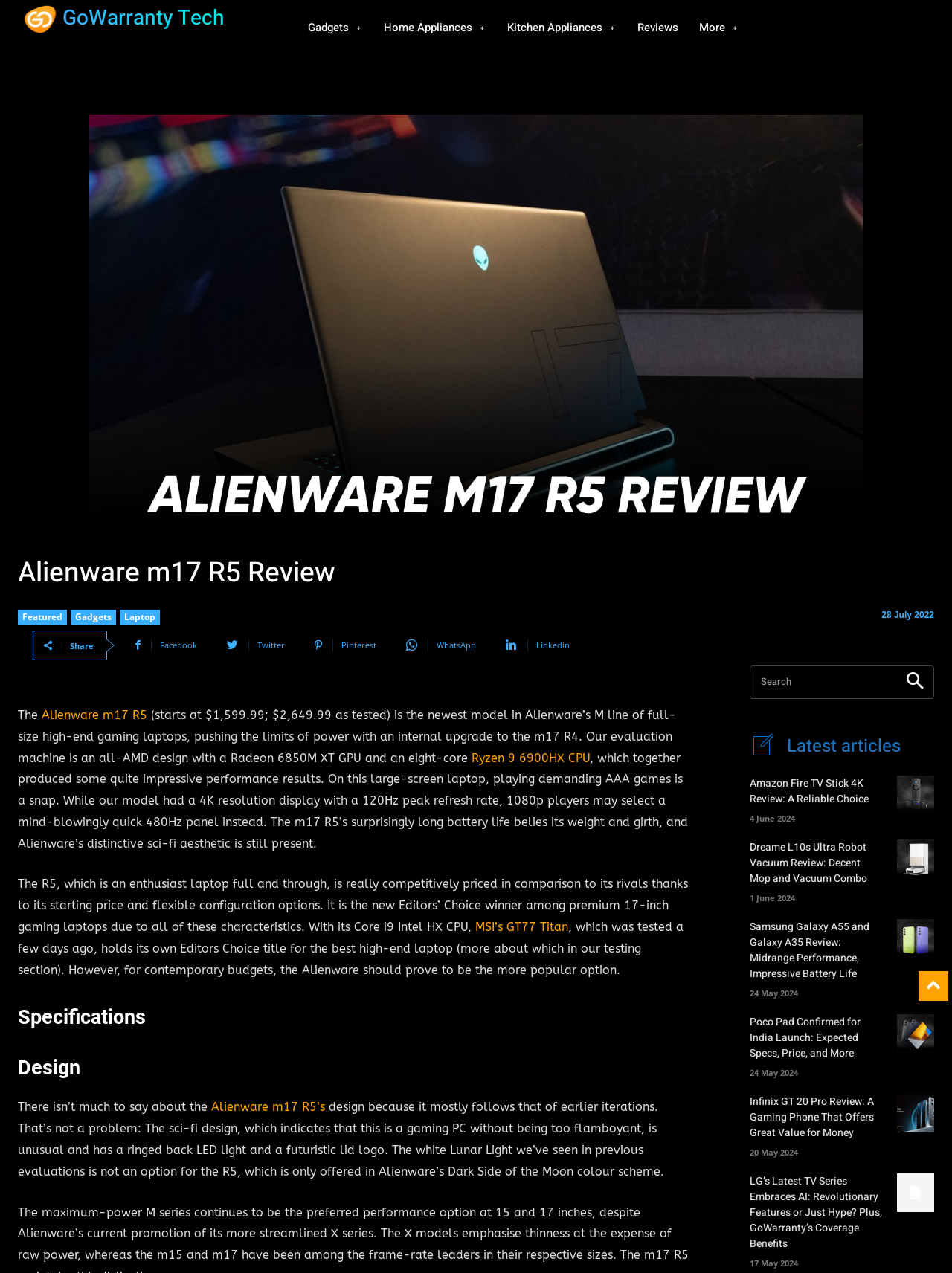Give the bounding box coordinates for the element described by: "Laptop".

[0.126, 0.479, 0.168, 0.491]